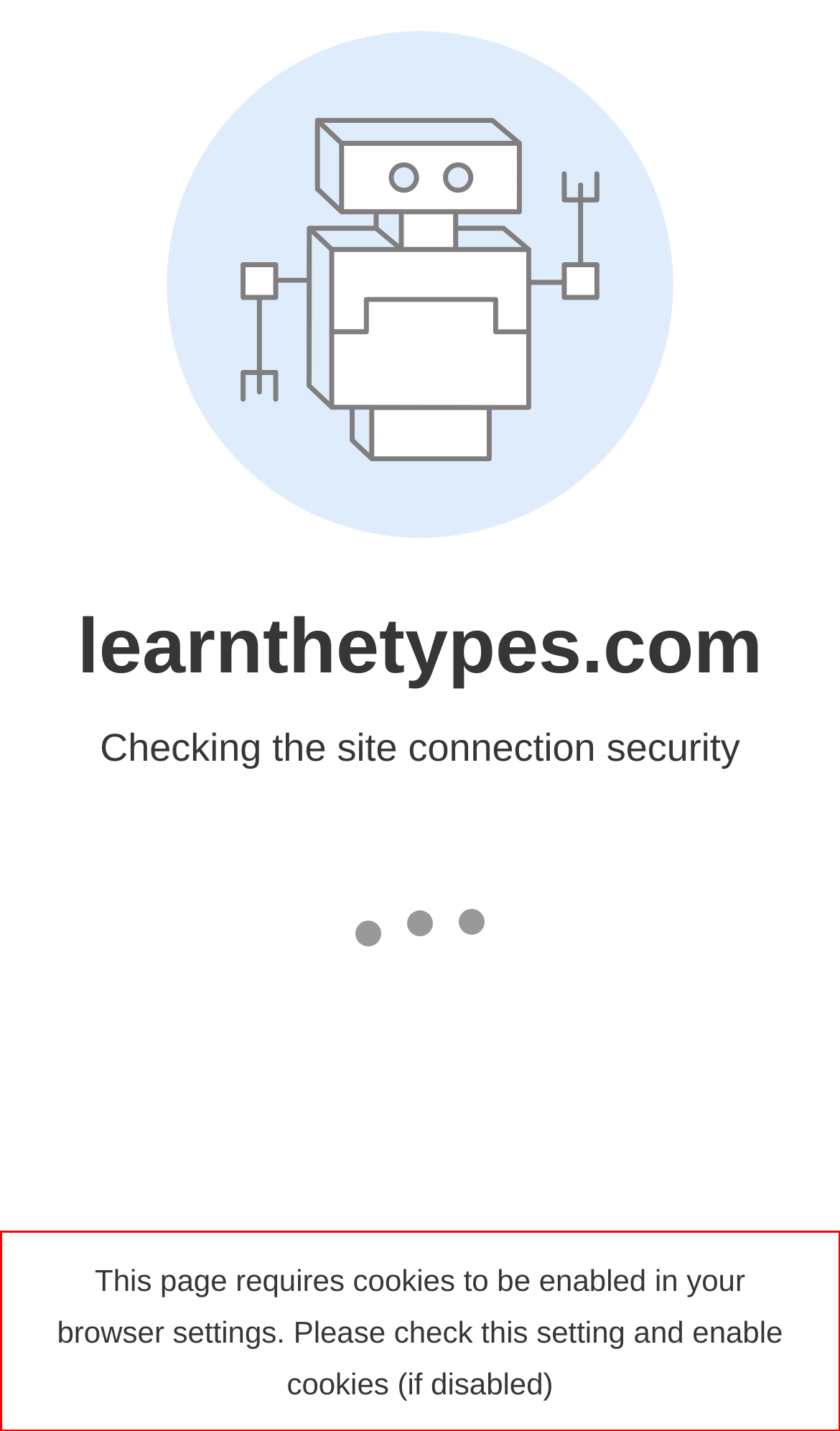Given a screenshot of a webpage with a red bounding box, extract the text content from the UI element inside the red bounding box.

This page requires cookies to be enabled in your browser settings. Please check this setting and enable cookies (if disabled)